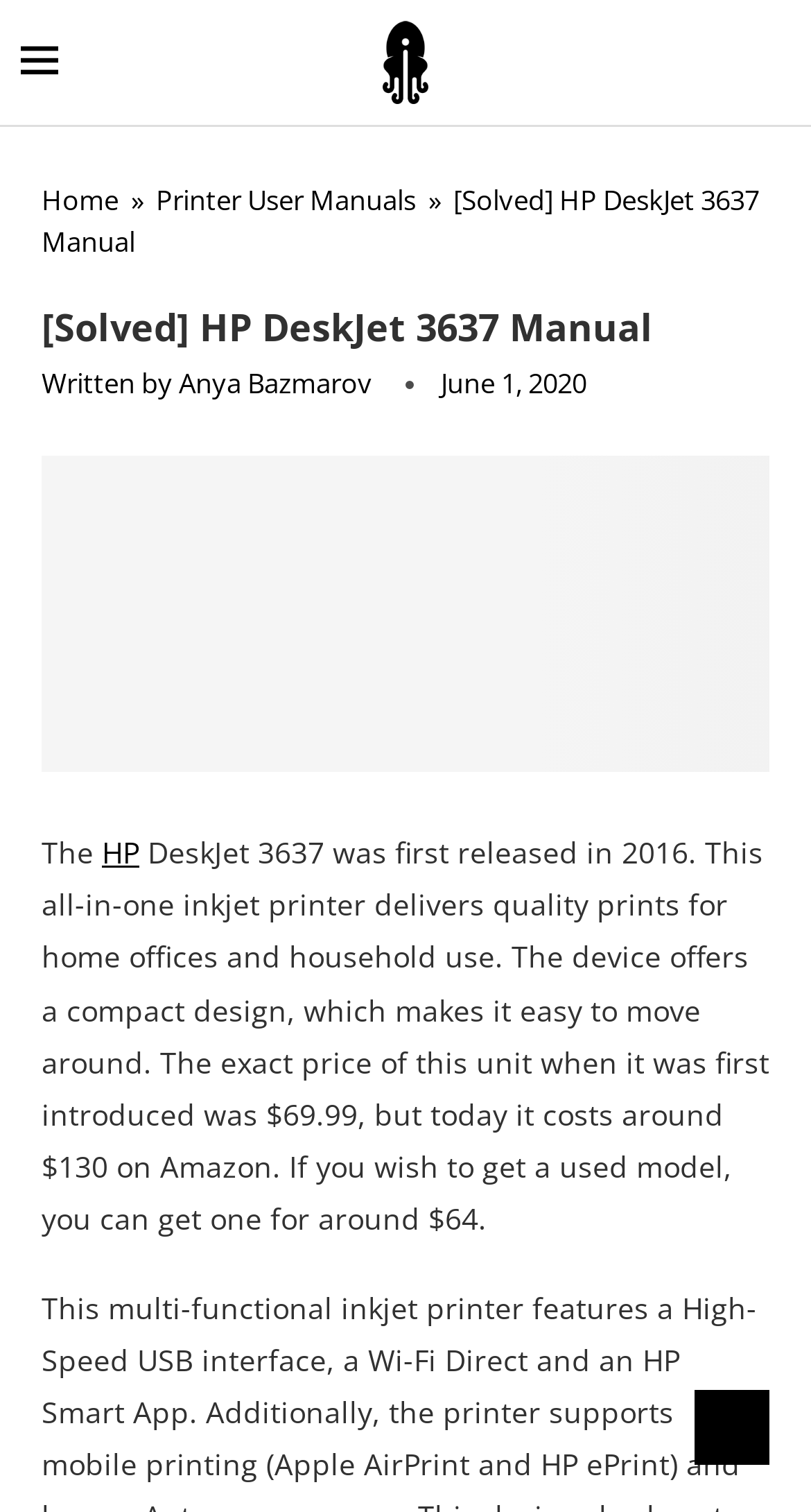When was the manual published?
Examine the screenshot and reply with a single word or phrase.

June 1, 2020